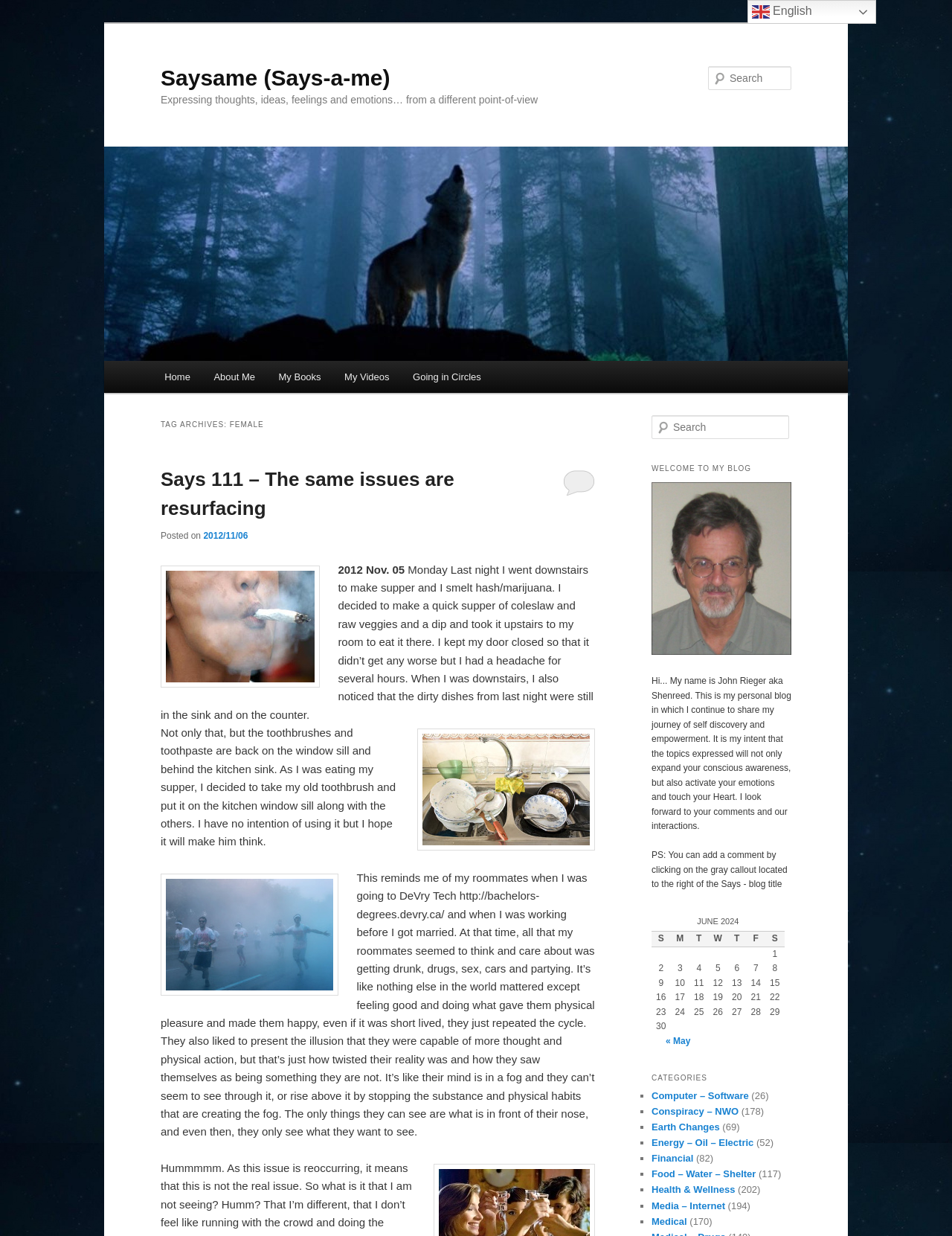Determine the bounding box for the described HTML element: "Energy – Oil – Electric". Ensure the coordinates are four float numbers between 0 and 1 in the format [left, top, right, bottom].

[0.684, 0.92, 0.792, 0.929]